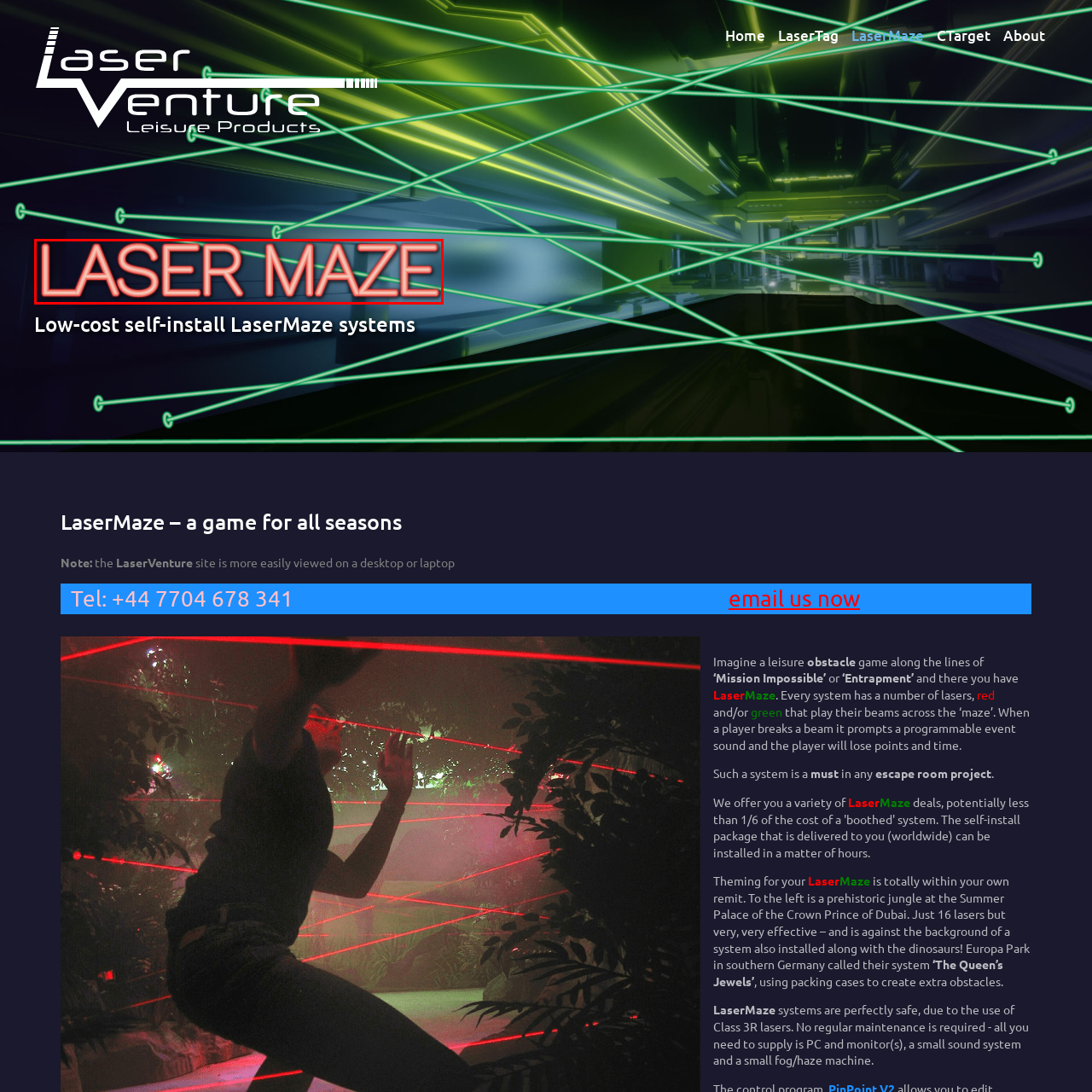Create a detailed description of the image enclosed by the red bounding box.

The image showcases a vibrant red neon sign that reads "LASER MAZE," set against a dark background that evokes a sense of mystery and excitement. The illumination from the sign is complemented by striking green laser beams that slice through the darkness, enhancing the overall atmosphere of adventure. This visual encapsulates the thrilling experience of navigating through a laser-filled maze, often associated with games like "Mission Impossible" or "Entrapment." The laser maze concept invites participants to engage in an imaginative obstacle course, where skill and strategy are key to maneuvering through the beams without breaking them. This engaging and dynamic design signifies the fun and challenge that await in a laser maze environment.